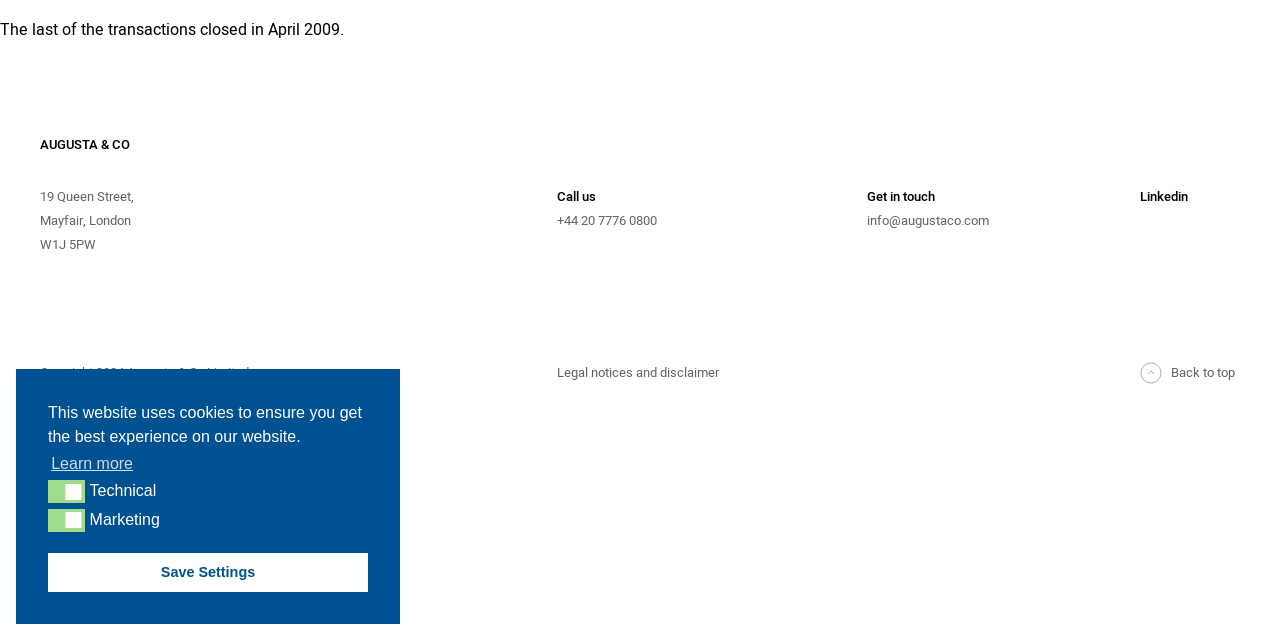Identify the bounding box for the UI element described as: "Home". Ensure the coordinates are four float numbers between 0 and 1, formatted as [left, top, right, bottom].

None